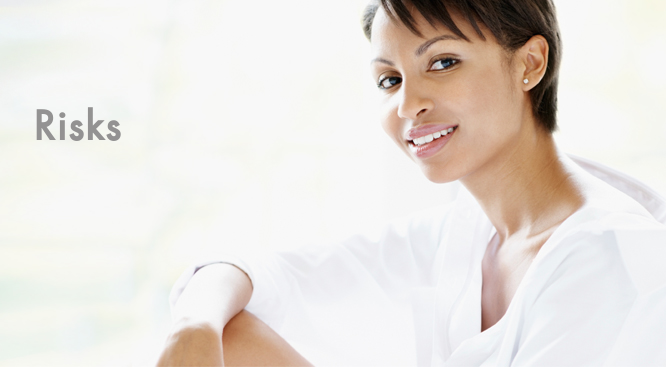What is the topic of discussion related to the image?
Using the image, respond with a single word or phrase.

risks of otoplasty